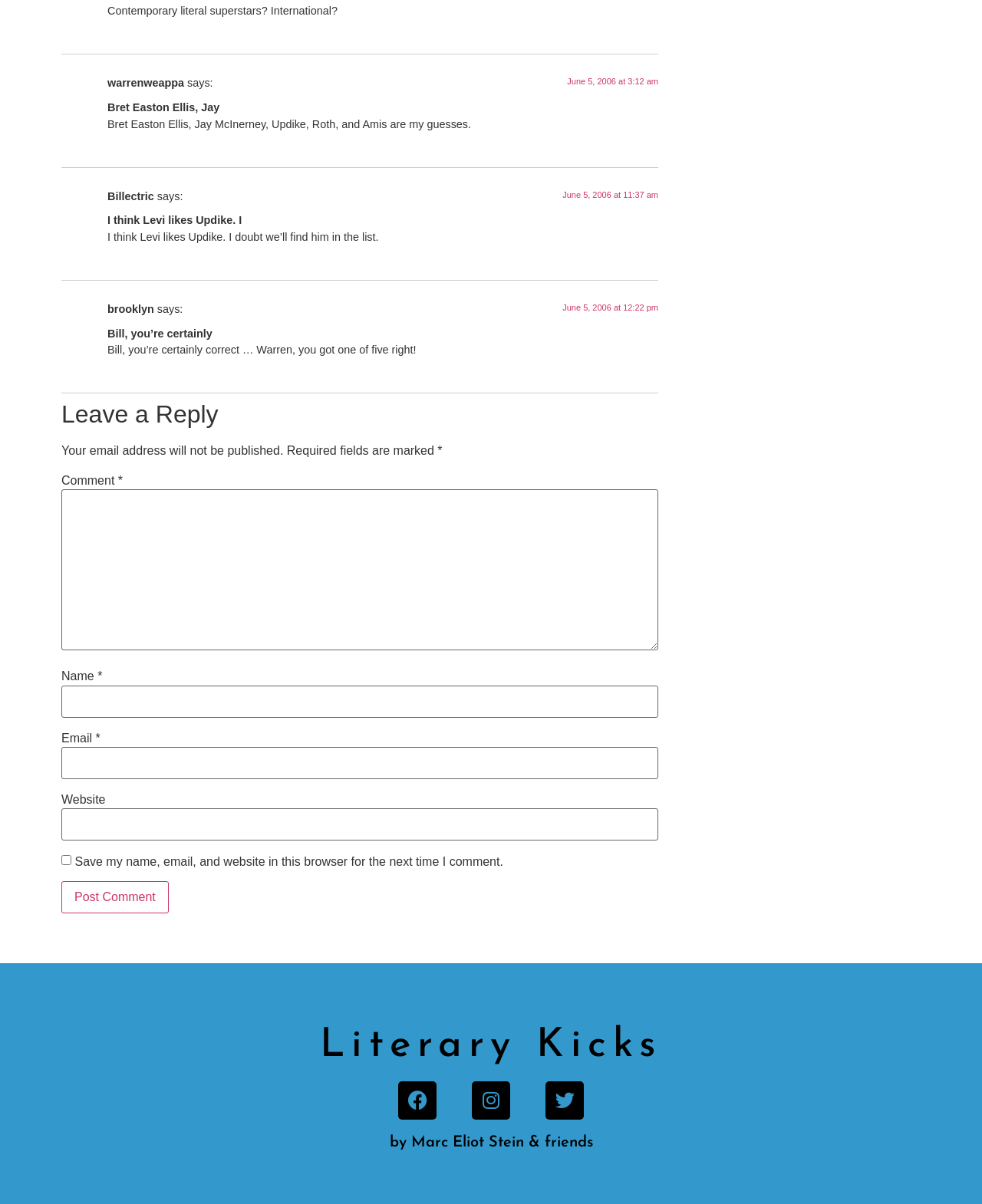Please identify the bounding box coordinates of the element I should click to complete this instruction: 'Type your email'. The coordinates should be given as four float numbers between 0 and 1, like this: [left, top, right, bottom].

[0.062, 0.62, 0.67, 0.647]